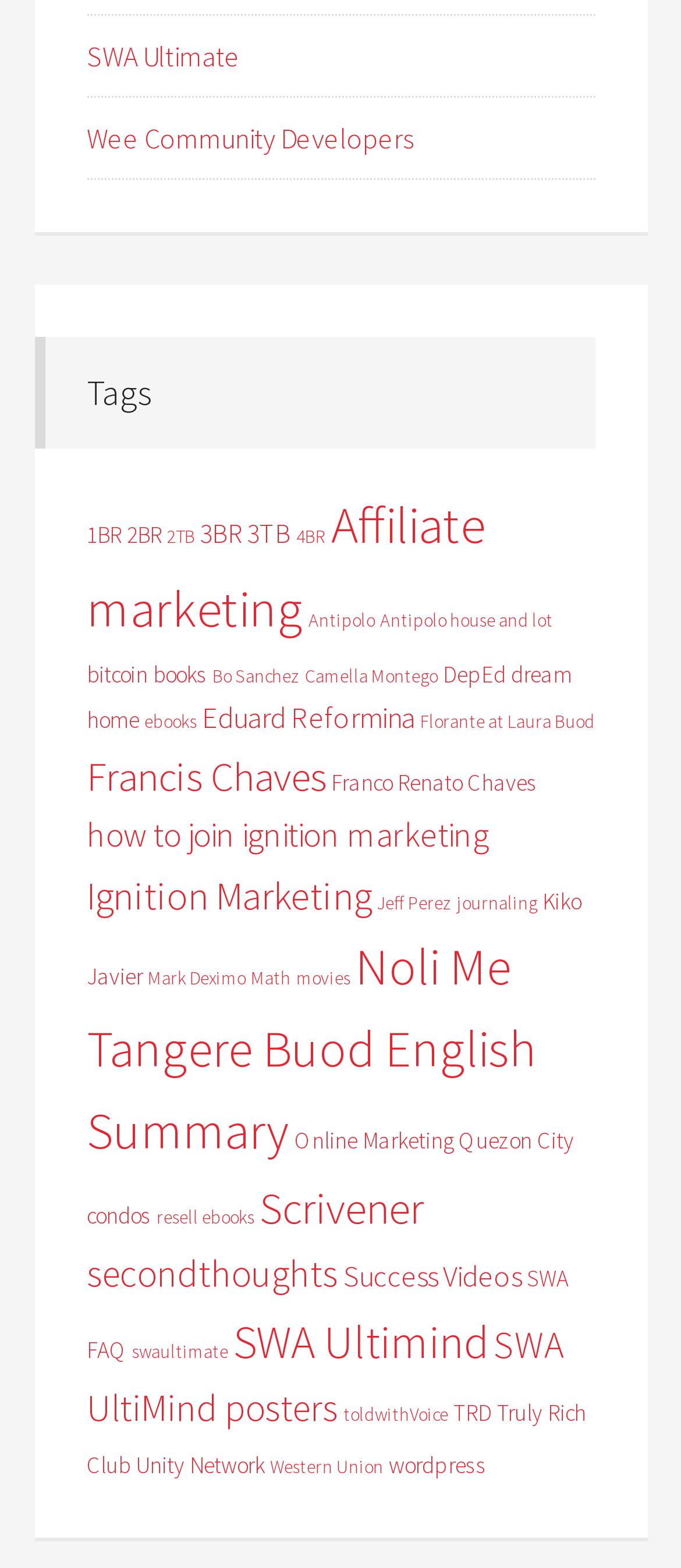Extract the bounding box coordinates for the HTML element that matches this description: "SWA UltiMind posters". The coordinates should be four float numbers between 0 and 1, i.e., [left, top, right, bottom].

[0.127, 0.842, 0.827, 0.913]